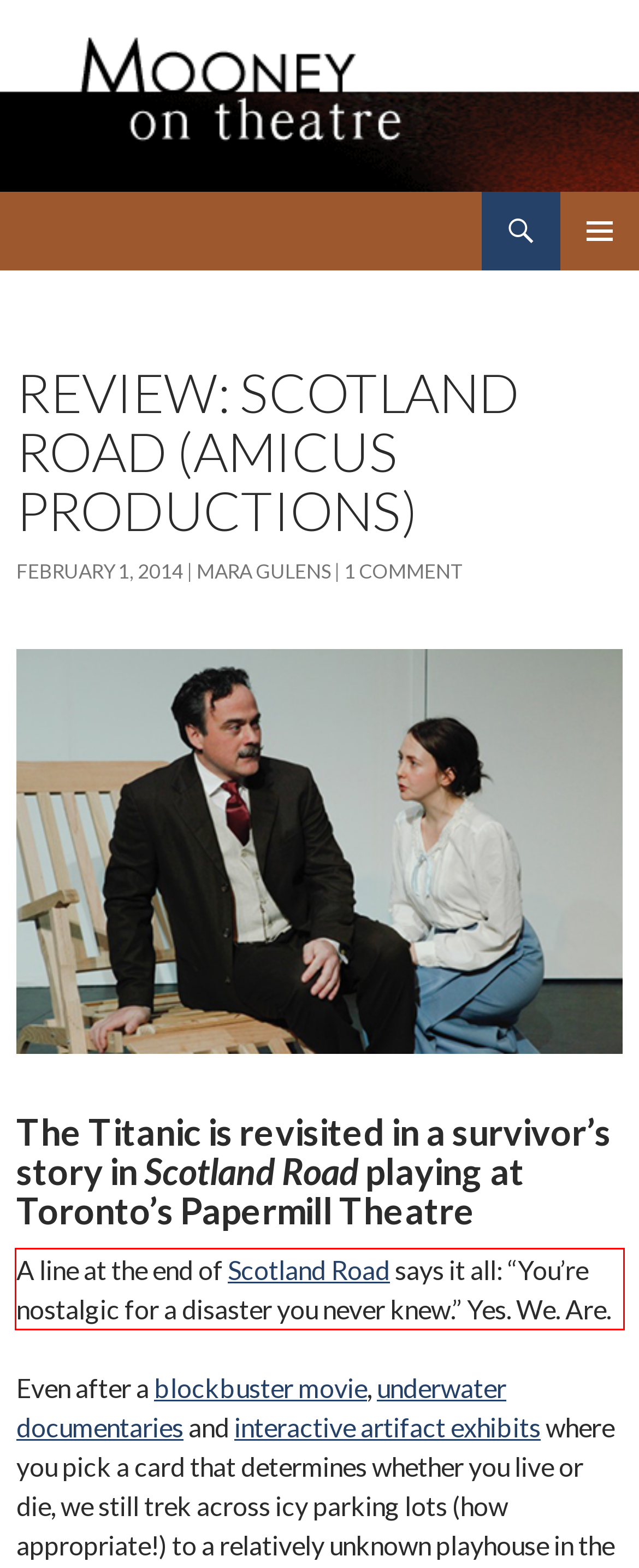You are given a screenshot with a red rectangle. Identify and extract the text within this red bounding box using OCR.

A line at the end of Scotland Road says it all: “You’re nostalgic for a disaster you never knew.” Yes. We. Are.